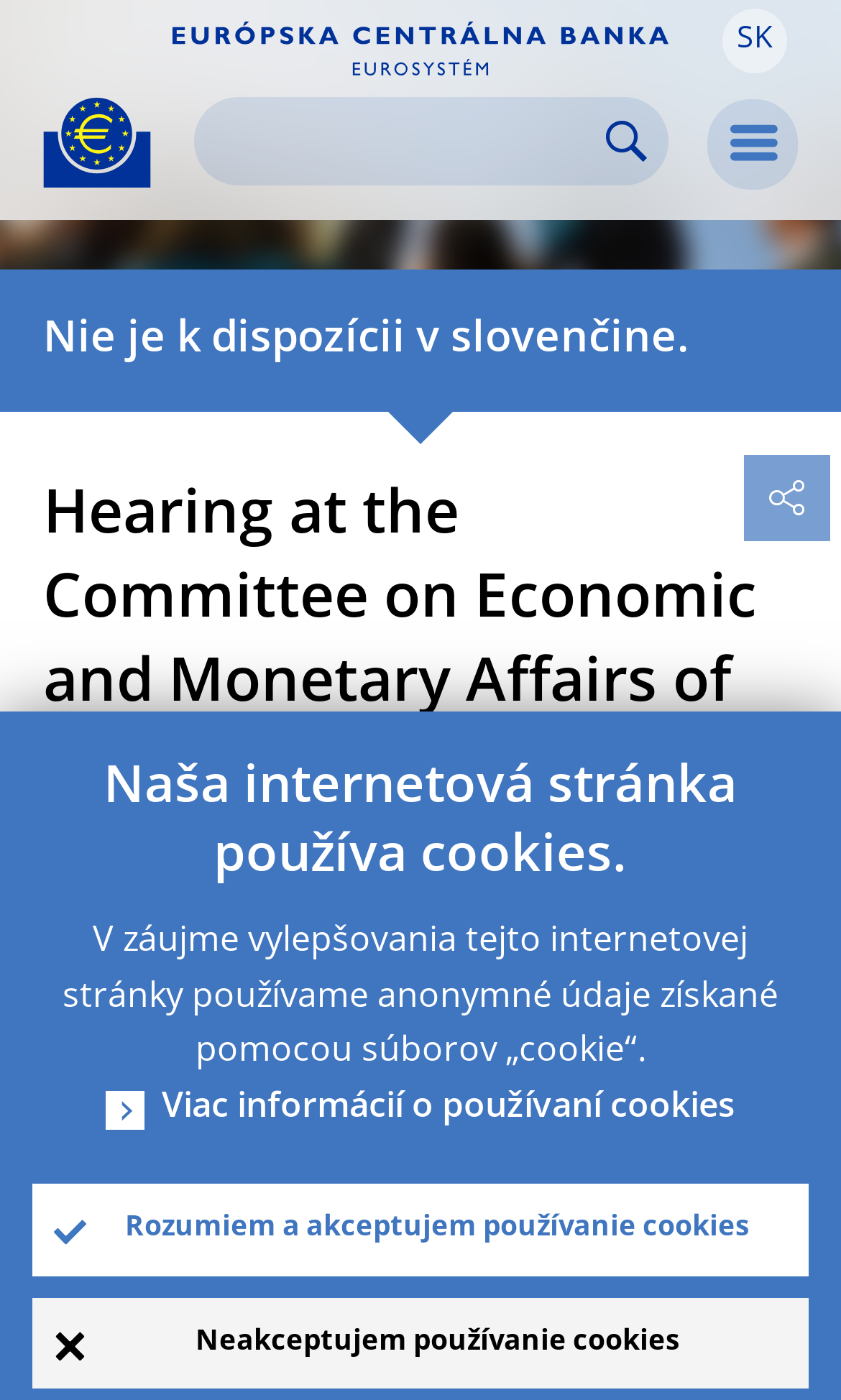What is the name of the bank mentioned?
Could you give a comprehensive explanation in response to this question?

The answer can be found by looking at the link with the text 'European Central Bank - eurosystem' which is located at the top of the webpage.